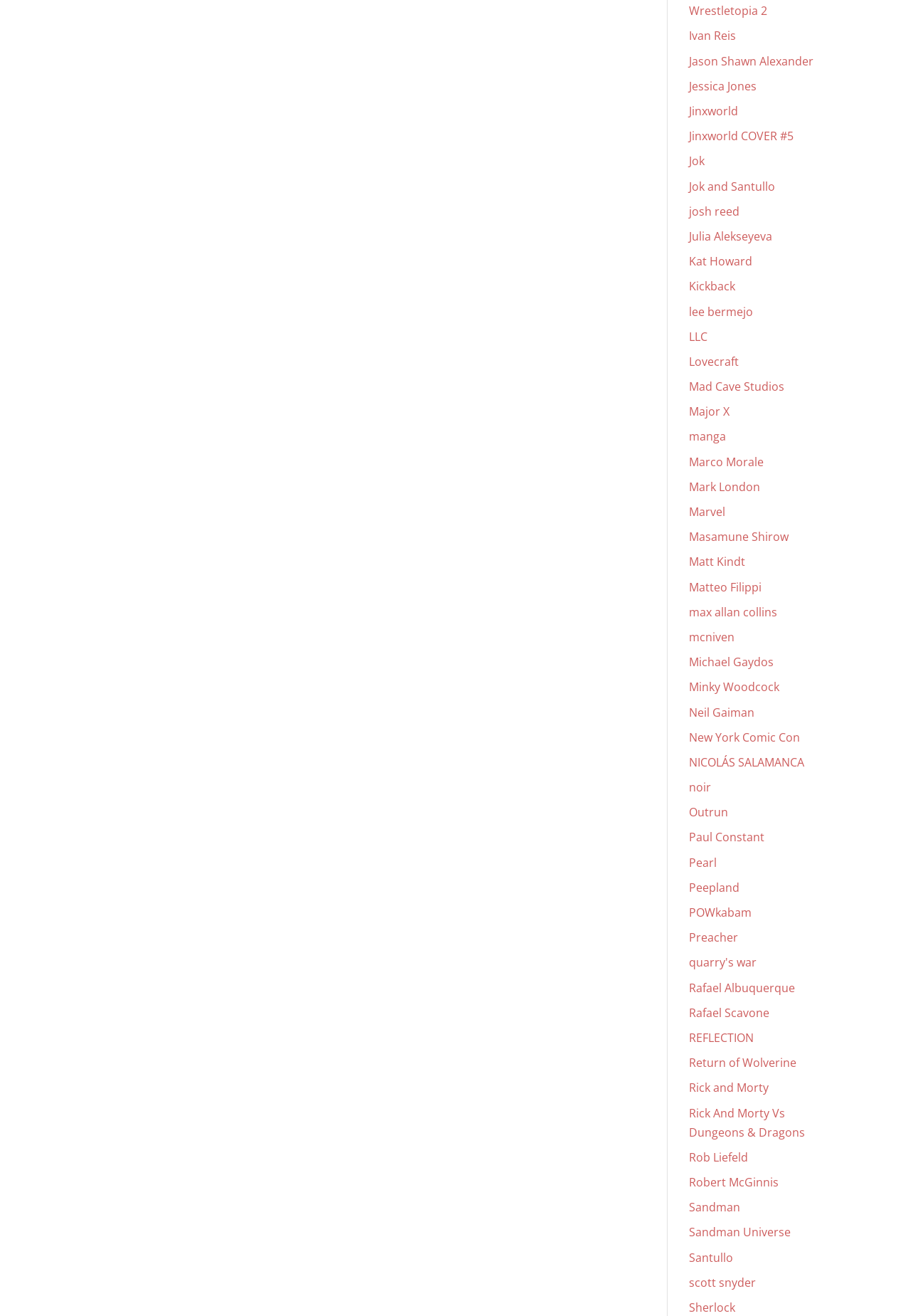Please specify the bounding box coordinates of the clickable region necessary for completing the following instruction: "Click on Ivan Reis". The coordinates must consist of four float numbers between 0 and 1, i.e., [left, top, right, bottom].

[0.756, 0.021, 0.808, 0.033]